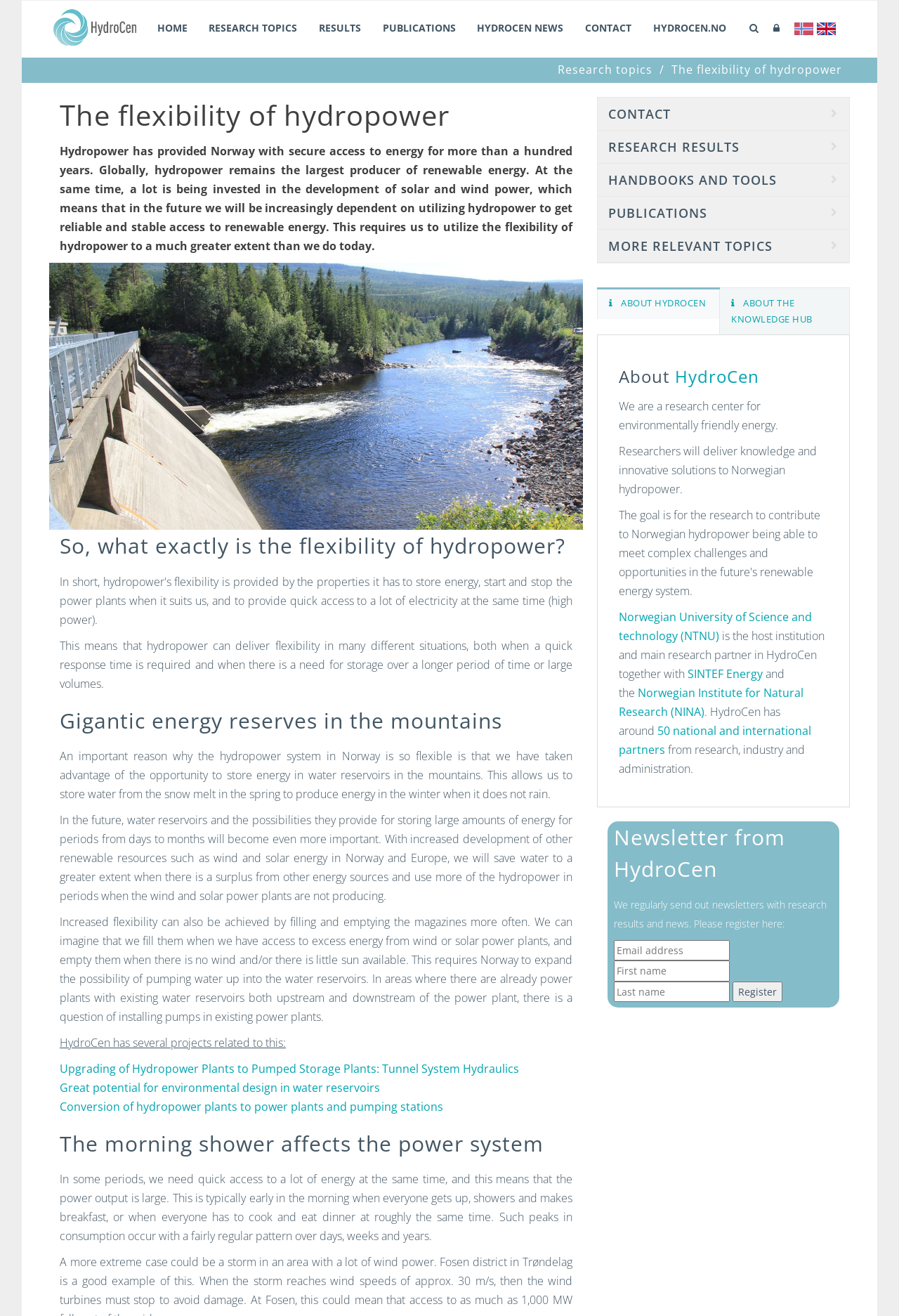What is the purpose of HydroCen?
Please use the visual content to give a single word or phrase answer.

To deliver knowledge and innovative solutions